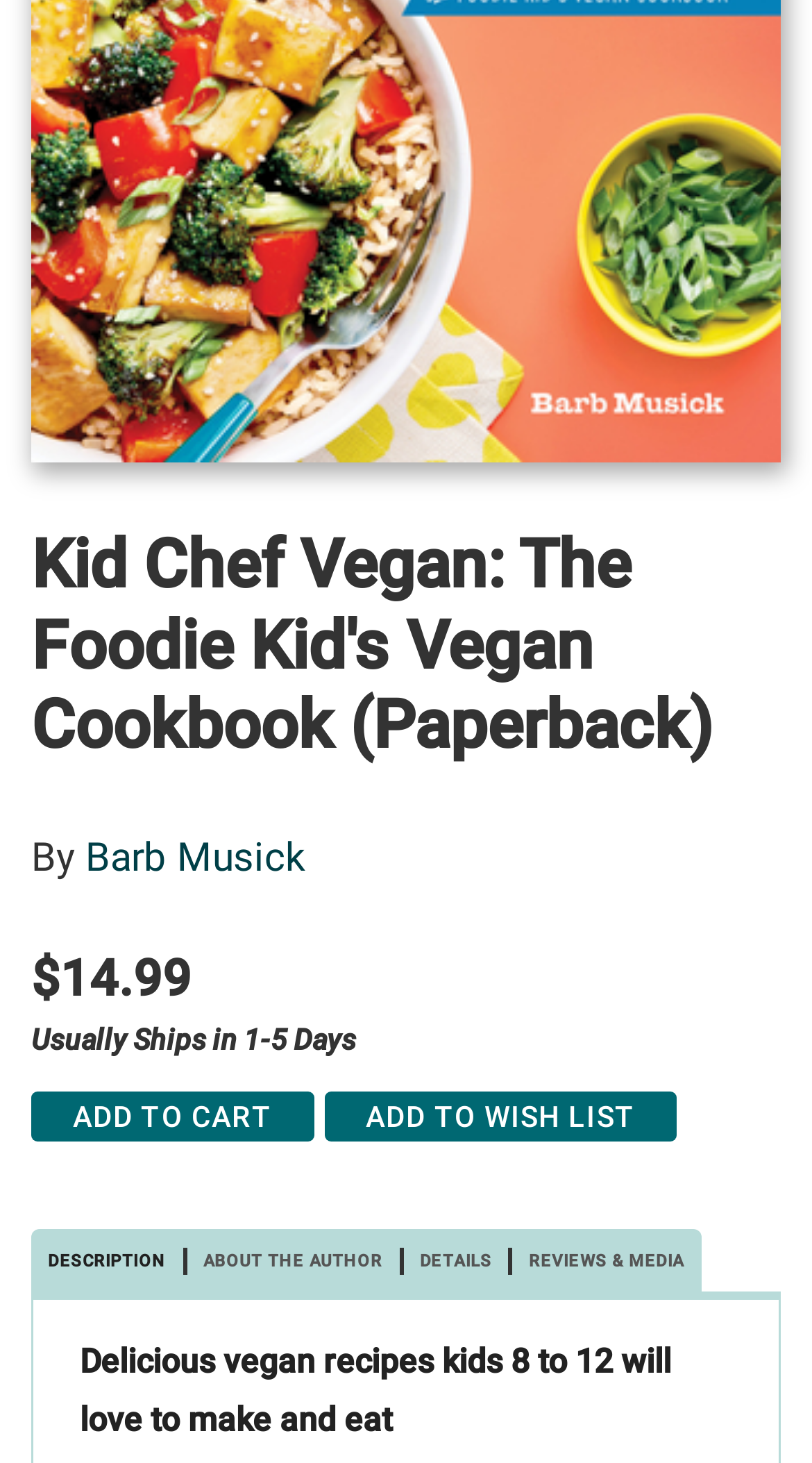Mark the bounding box of the element that matches the following description: "Description".

[0.038, 0.853, 0.229, 0.871]